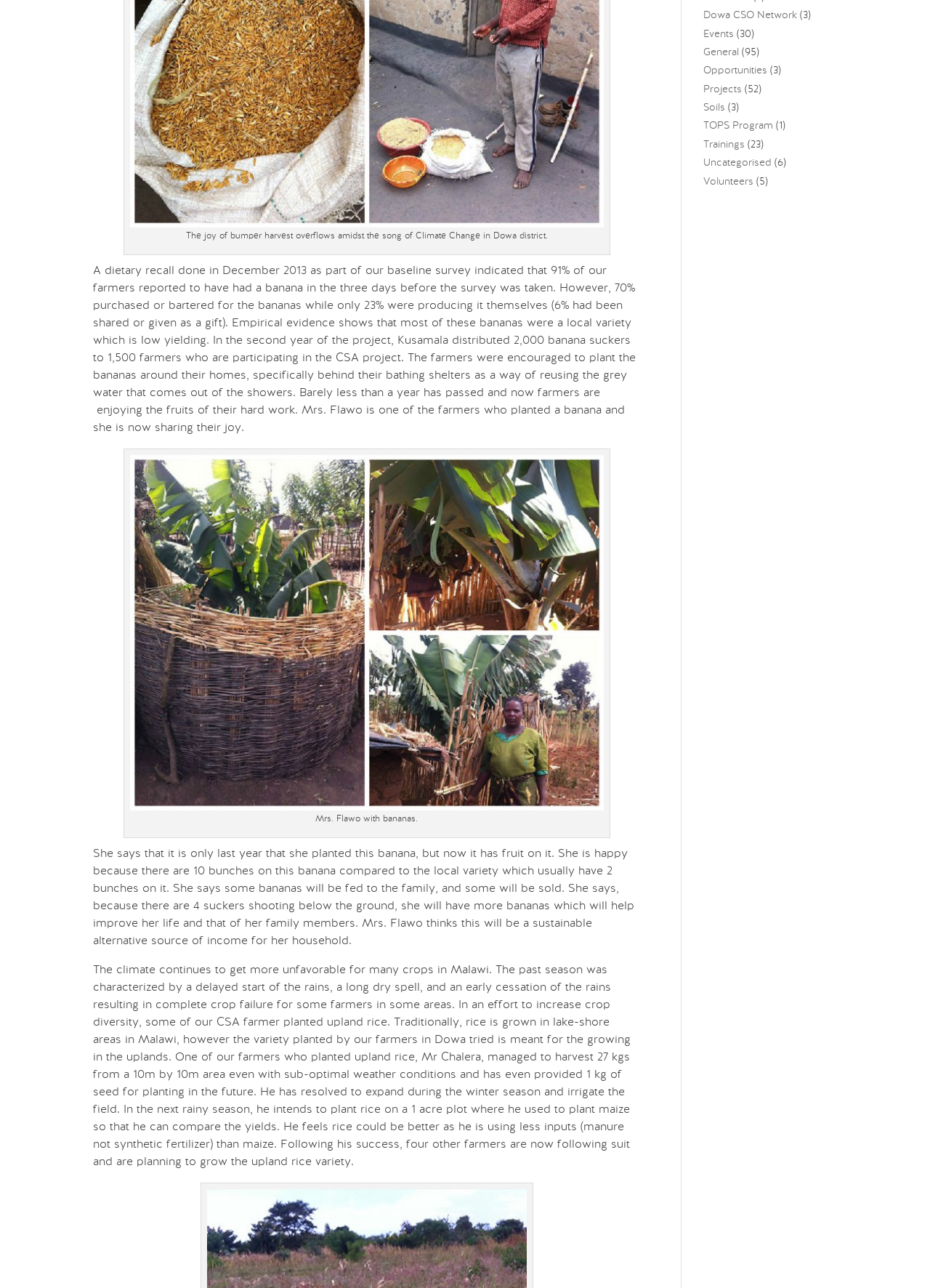Using the description "Projects", locate and provide the bounding box of the UI element.

[0.756, 0.065, 0.798, 0.073]